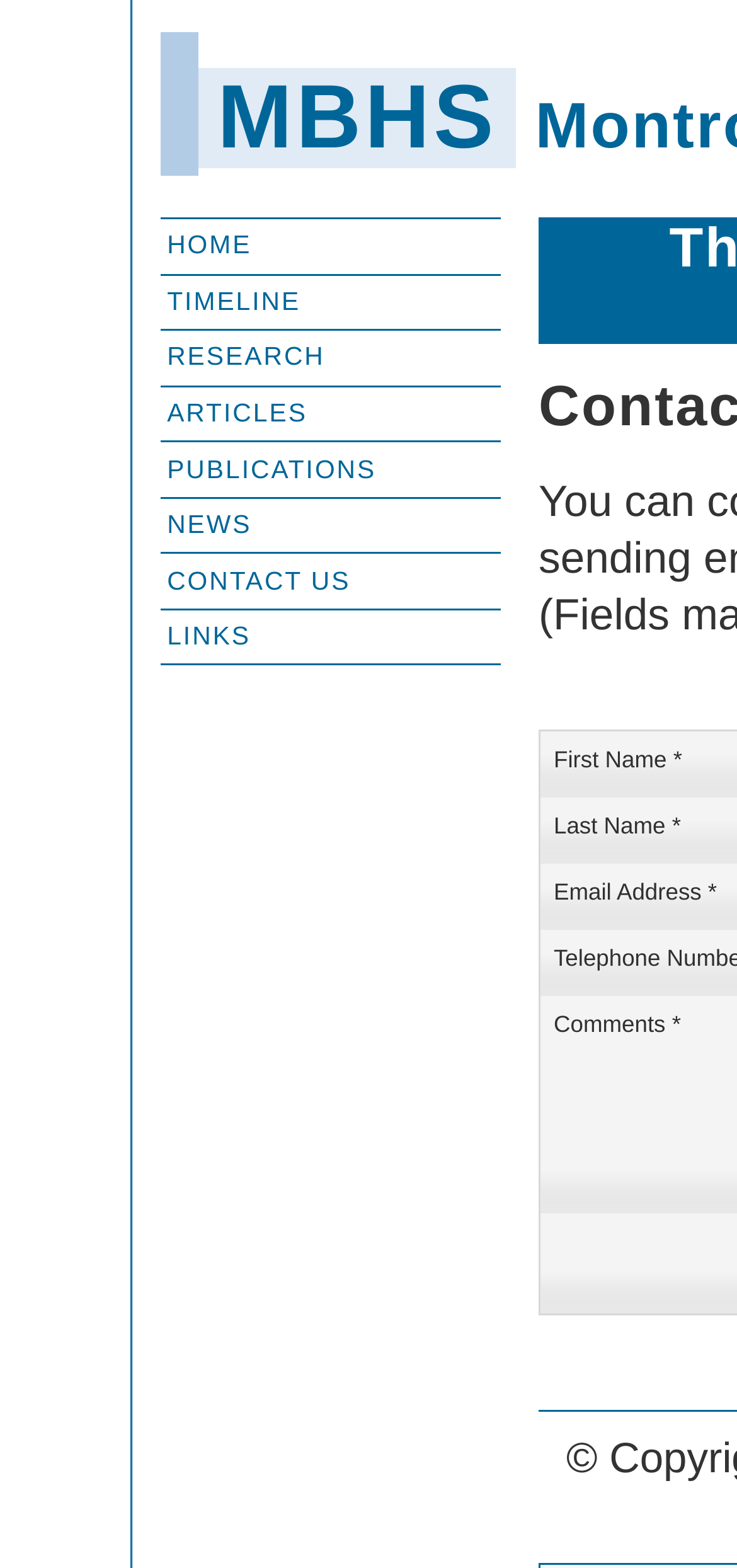Identify the bounding box of the HTML element described as: "News".

[0.227, 0.322, 0.671, 0.348]